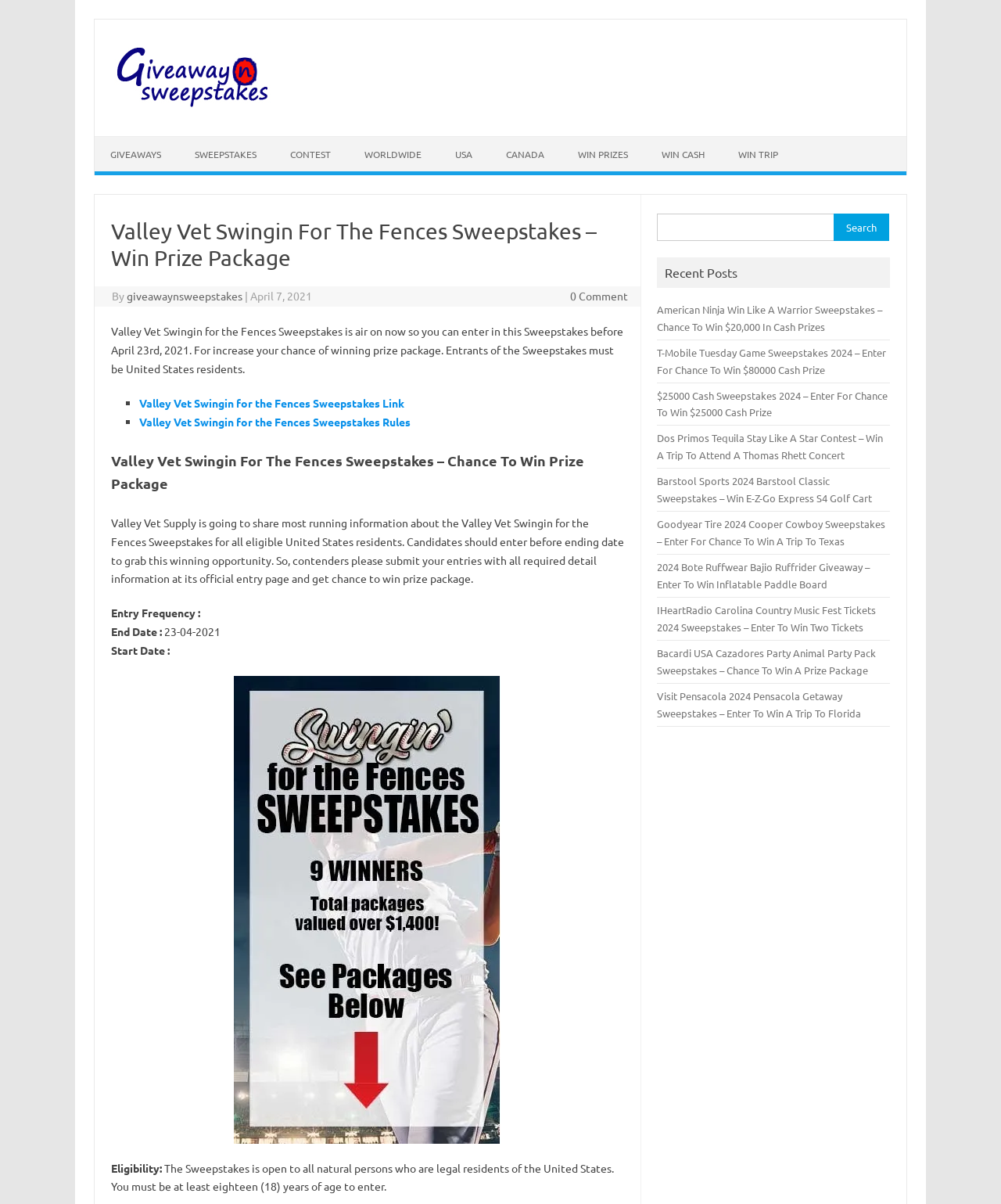Can you locate the main headline on this webpage and provide its text content?

Valley Vet Swingin For The Fences Sweepstakes – Win Prize Package